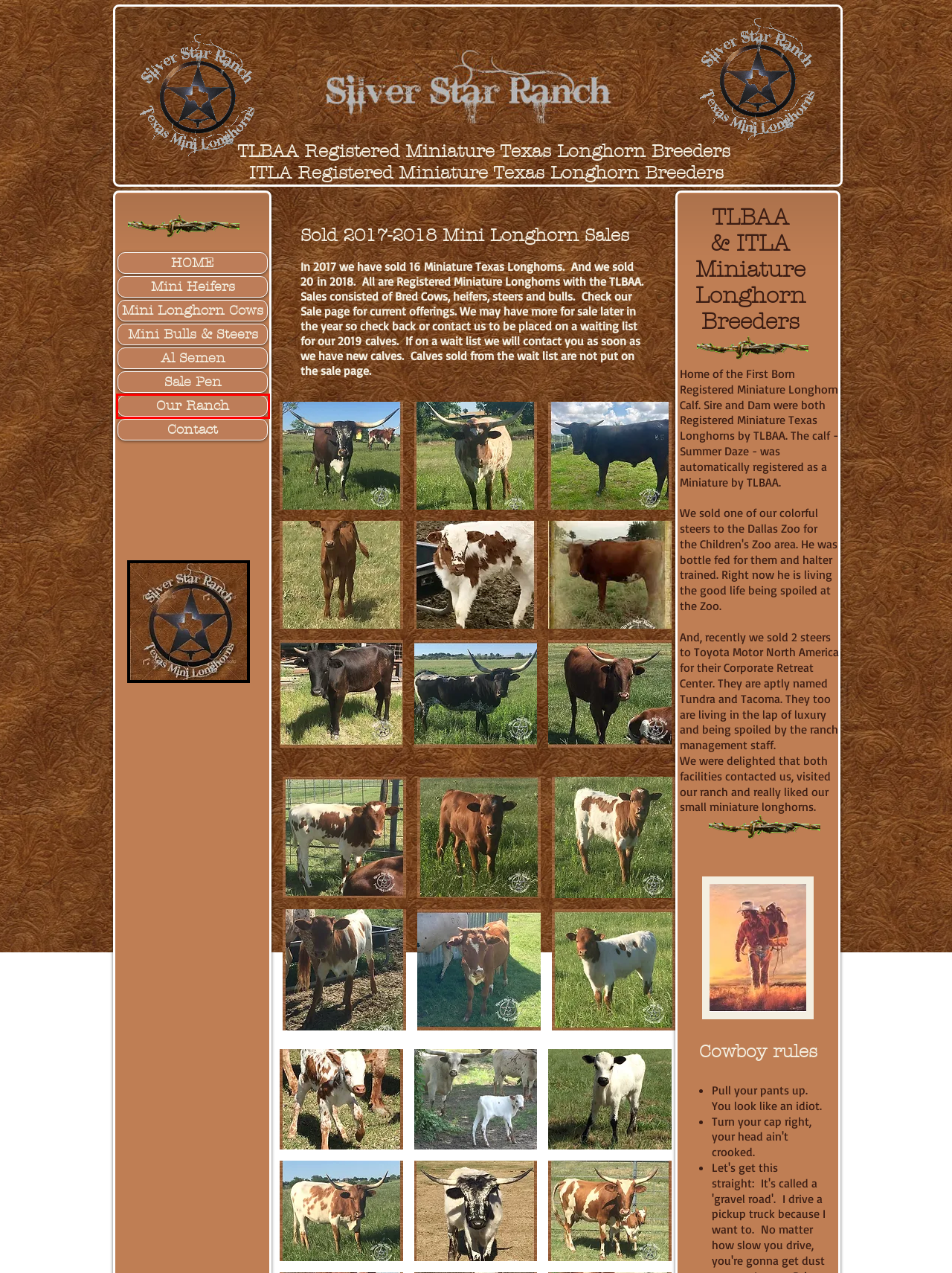View the screenshot of the webpage containing a red bounding box around a UI element. Select the most fitting webpage description for the new page shown after the element in the red bounding box is clicked. Here are the candidates:
A. Sale Pen | minilonghorns
B. Al Semen | minilonghorns
C. Our Ranch | minilonghorns
D. Mini Longhorn Bulls Cows Heifers Babies TLBAA | Celina TX
E. Mini Longhorn Cows | minilonghorns
F. Mini Heifers  | minilonghorns
G. Mini Bulls & Steers | minilonghorns
H. Contact | minilonghorns

C